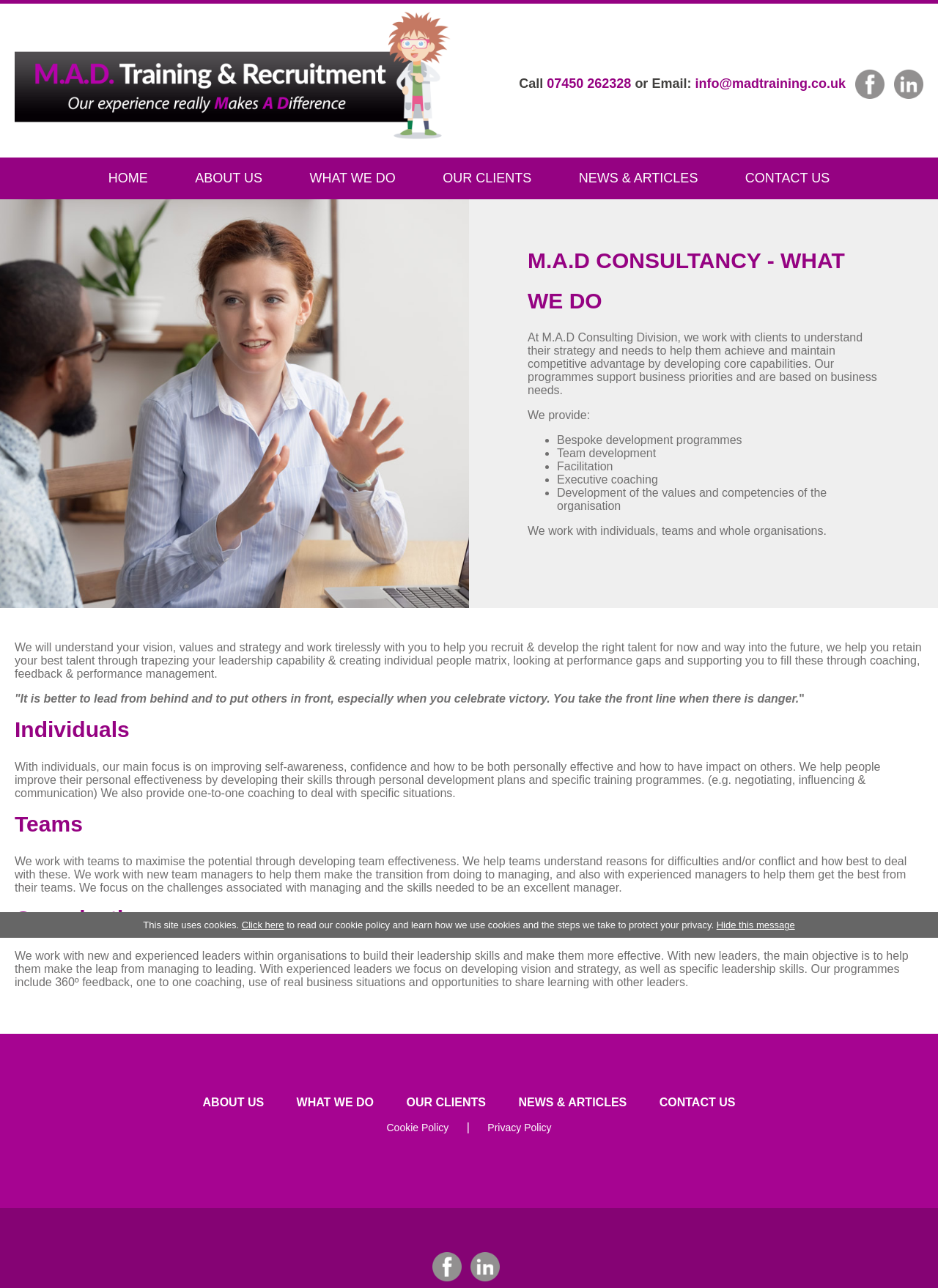Write an extensive caption that covers every aspect of the webpage.

This webpage is about M.A.D. Training, a consultancy that helps businesses develop their core capabilities. At the top of the page, there is a logo and a navigation menu with links to different sections of the website, including "HOME", "ABOUT US", "WHAT WE DO", "OUR CLIENTS", "NEWS & ARTICLES", and "CONTACT US". 

Below the navigation menu, there is a heading that reads "M.A.D CONSULTANCY - WHAT WE DO". This section describes the services offered by M.A.D. Consulting Division, which include bespoke development programmes, team development, facilitation, executive coaching, and development of the values and competencies of the organisation. 

The page then explains how M.A.D. Consulting works with individuals, teams, and whole organisations to understand their vision, values, and strategy and help them recruit and develop the right talent. There are separate sections for individuals, teams, and organisations, each describing the specific services and focus areas for each group.

At the bottom of the page, there is a footer section with links to "ABOUT US", "WHAT WE DO", "OUR CLIENTS", "NEWS & ARTICLES", and "CONTACT US", as well as links to the company's social media profiles on Facebook and LinkedIn. There is also a section with links to the Cookie Policy and Privacy Policy, and a message about the use of cookies on the site.